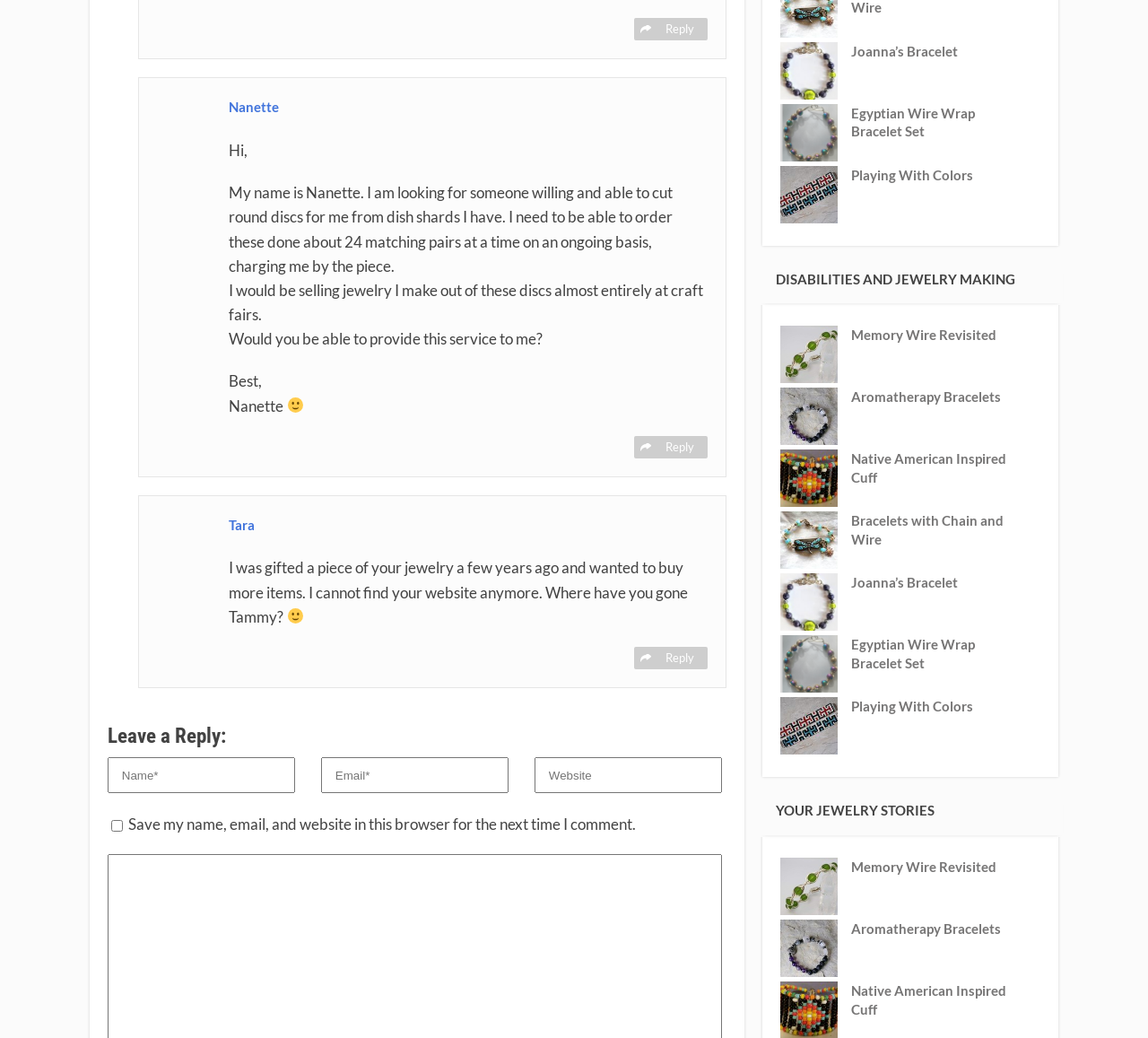Determine the bounding box coordinates of the UI element described by: "Native American Inspired Cuff".

[0.741, 0.433, 0.893, 0.469]